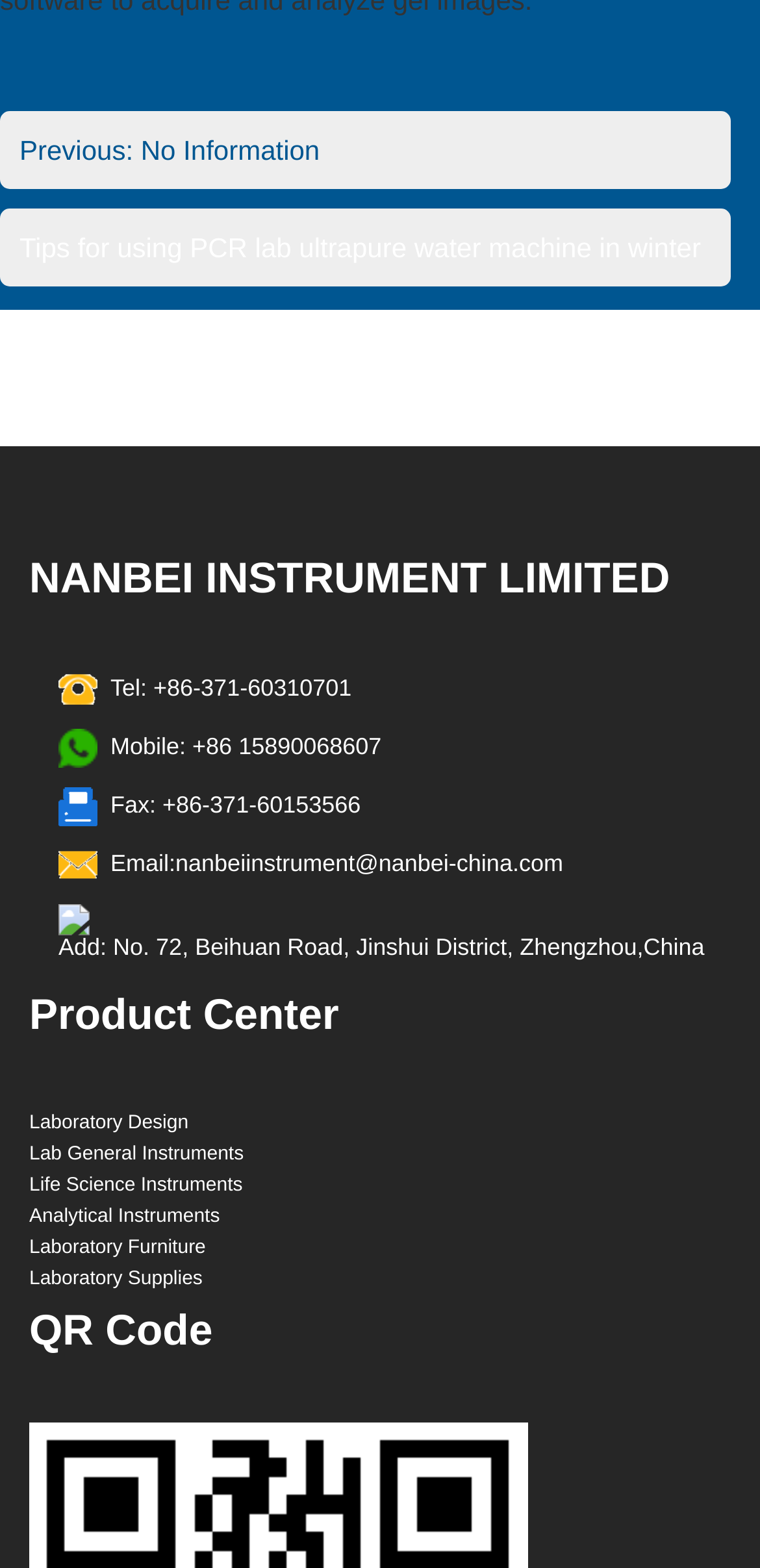Locate the bounding box coordinates of the clickable area needed to fulfill the instruction: "Read 'The Ultimate Yachtie Guide To Antibes And Cote D’Azur'".

None